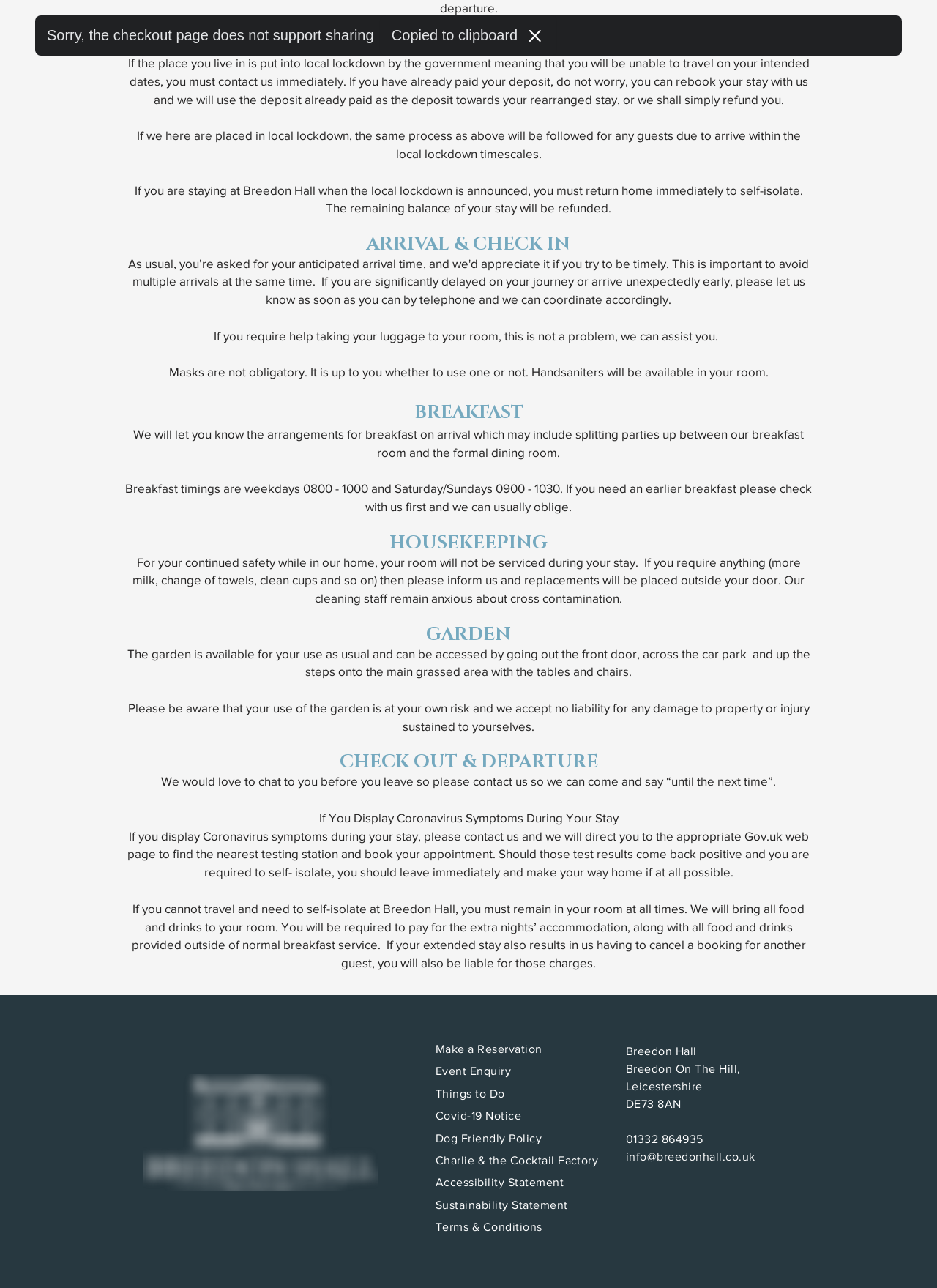From the webpage screenshot, identify the region described by info@breedonhall.co.uk. Provide the bounding box coordinates as (top-left x, top-left y, bottom-right x, bottom-right y), with each value being a floating point number between 0 and 1.

[0.668, 0.893, 0.806, 0.903]